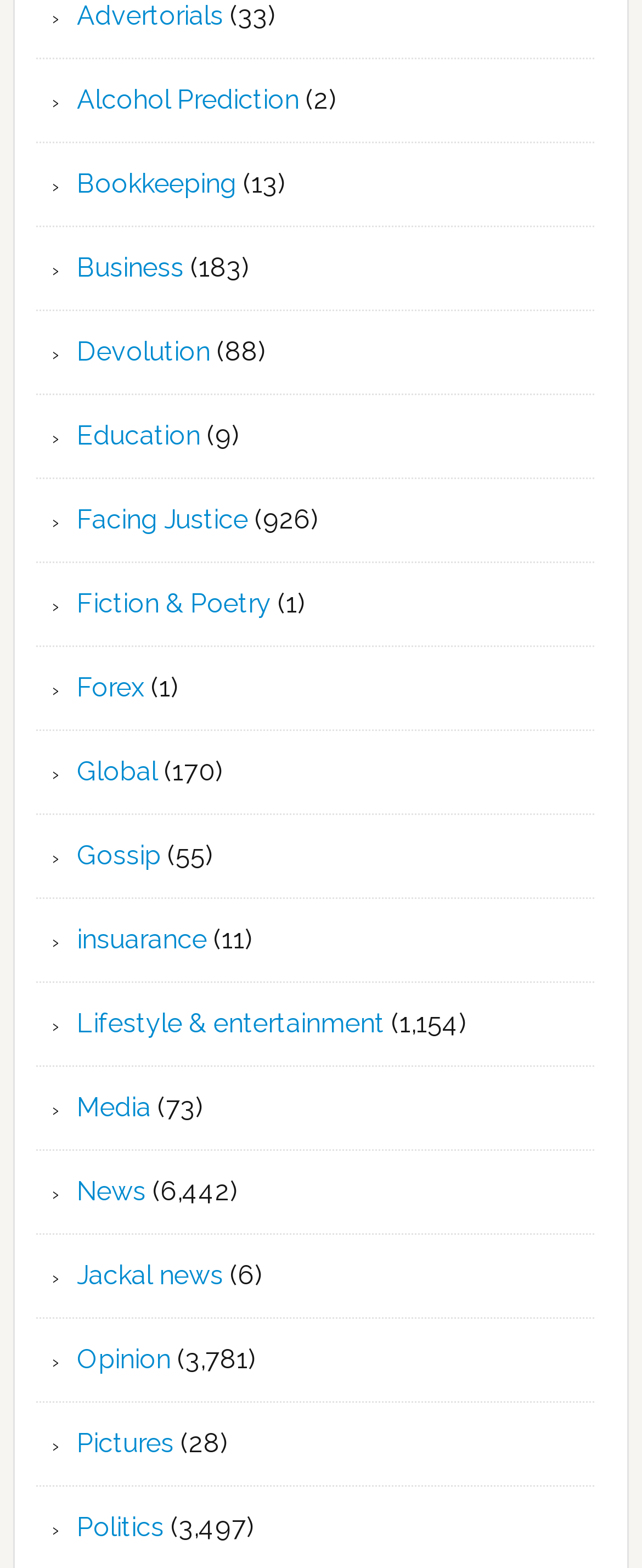What is the category with the most articles?
Please answer the question as detailed as possible based on the image.

I determined the category with the most articles by looking at the StaticText elements associated with each link. The StaticText element with the highest number, '6,442', is associated with the link 'News', indicating that it has the most articles.